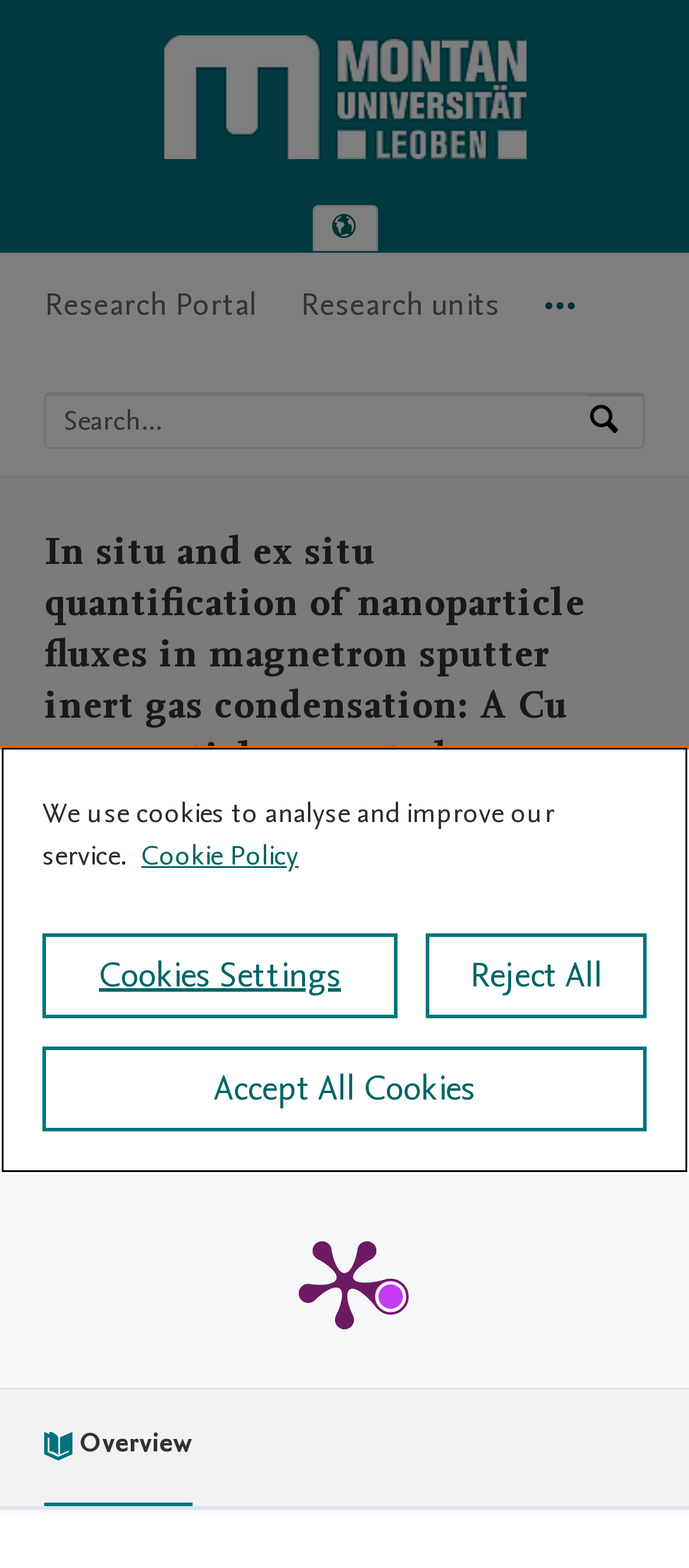What is the research output type?
Using the image as a reference, answer with just one word or a short phrase.

Article